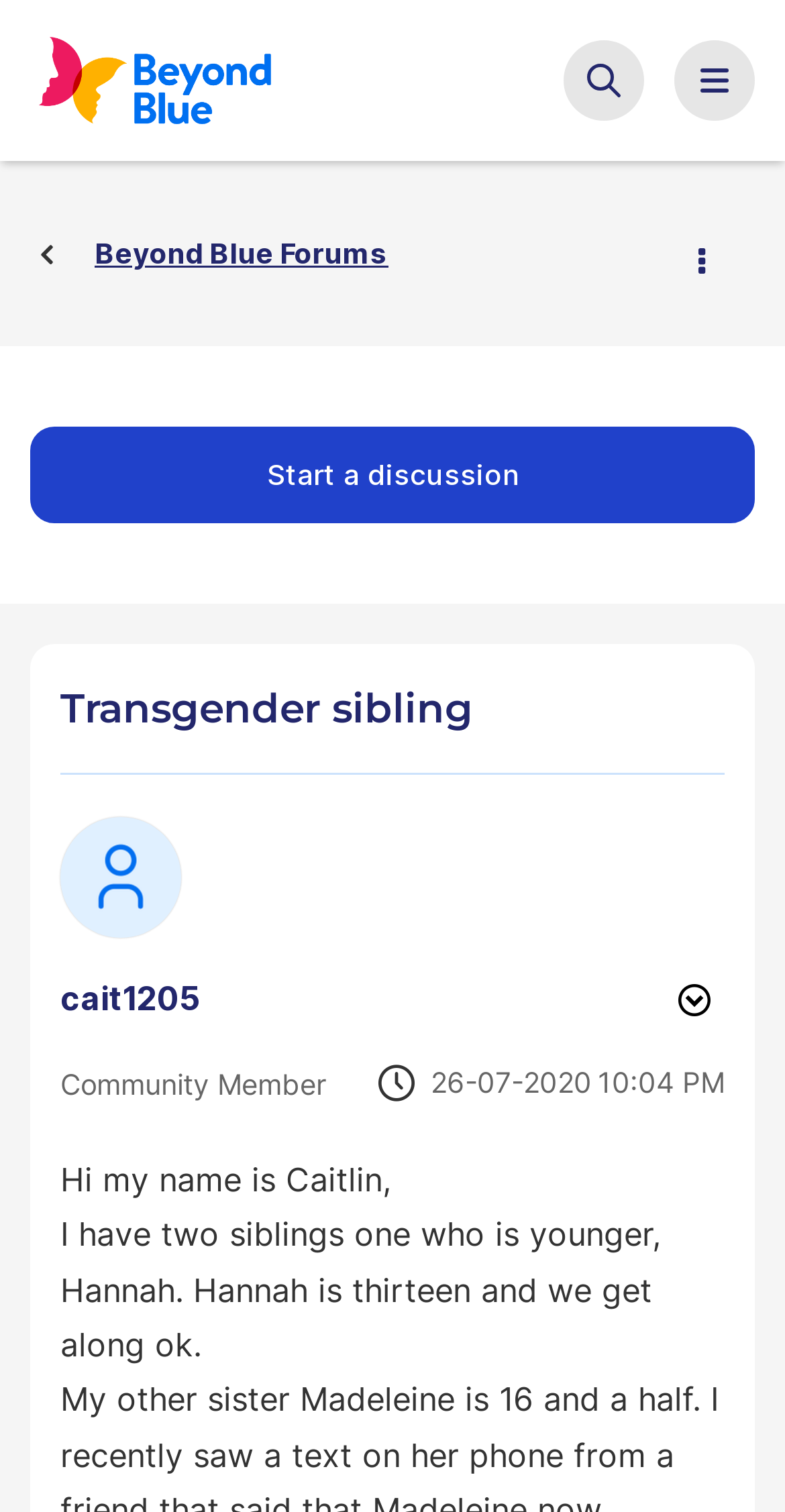Determine the bounding box coordinates of the UI element that matches the following description: "Beyond Blue Forums". The coordinates should be four float numbers between 0 and 1 in the format [left, top, right, bottom].

[0.051, 0.156, 0.495, 0.178]